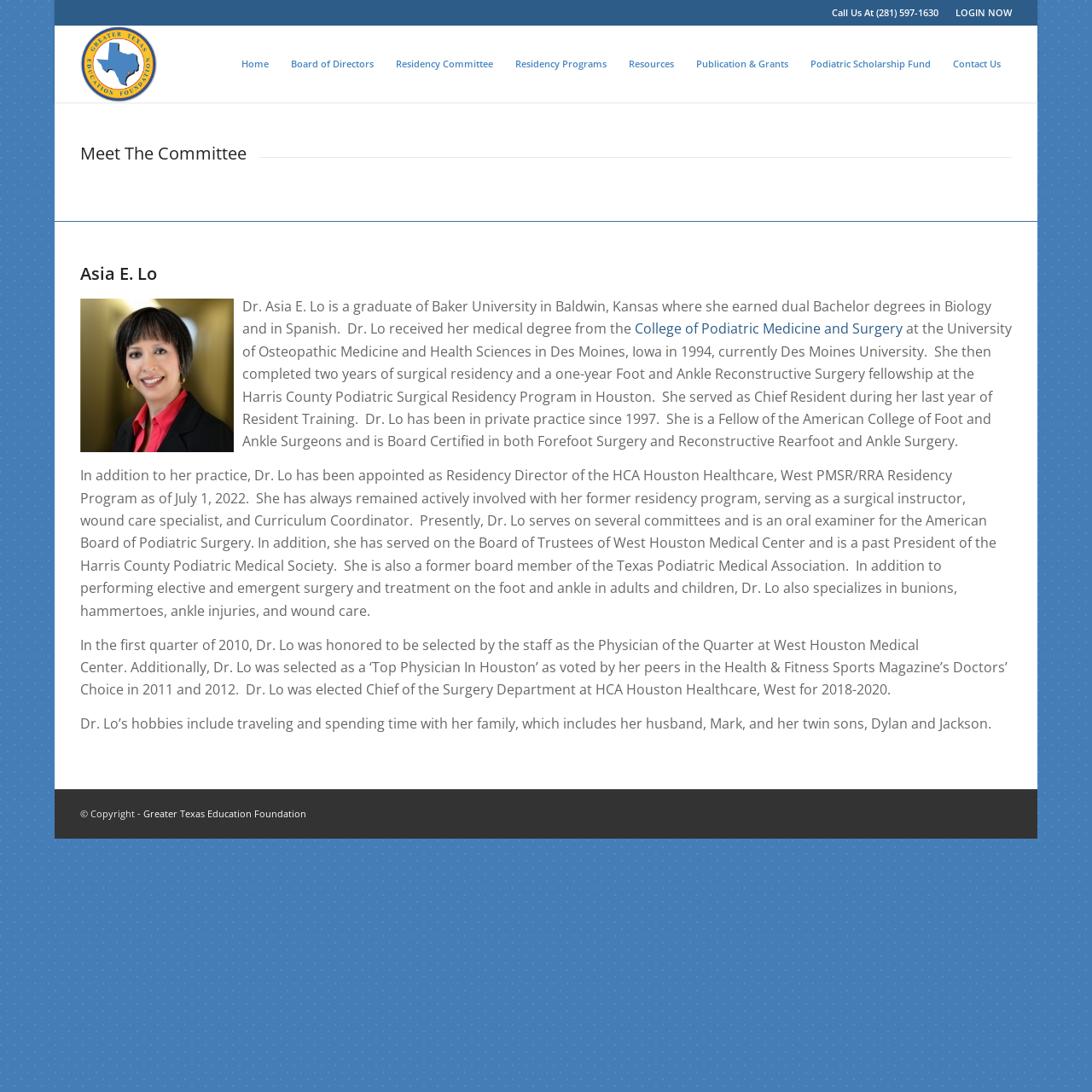Identify the bounding box coordinates necessary to click and complete the given instruction: "Click the LOGIN NOW button".

[0.867, 0.008, 0.927, 0.016]